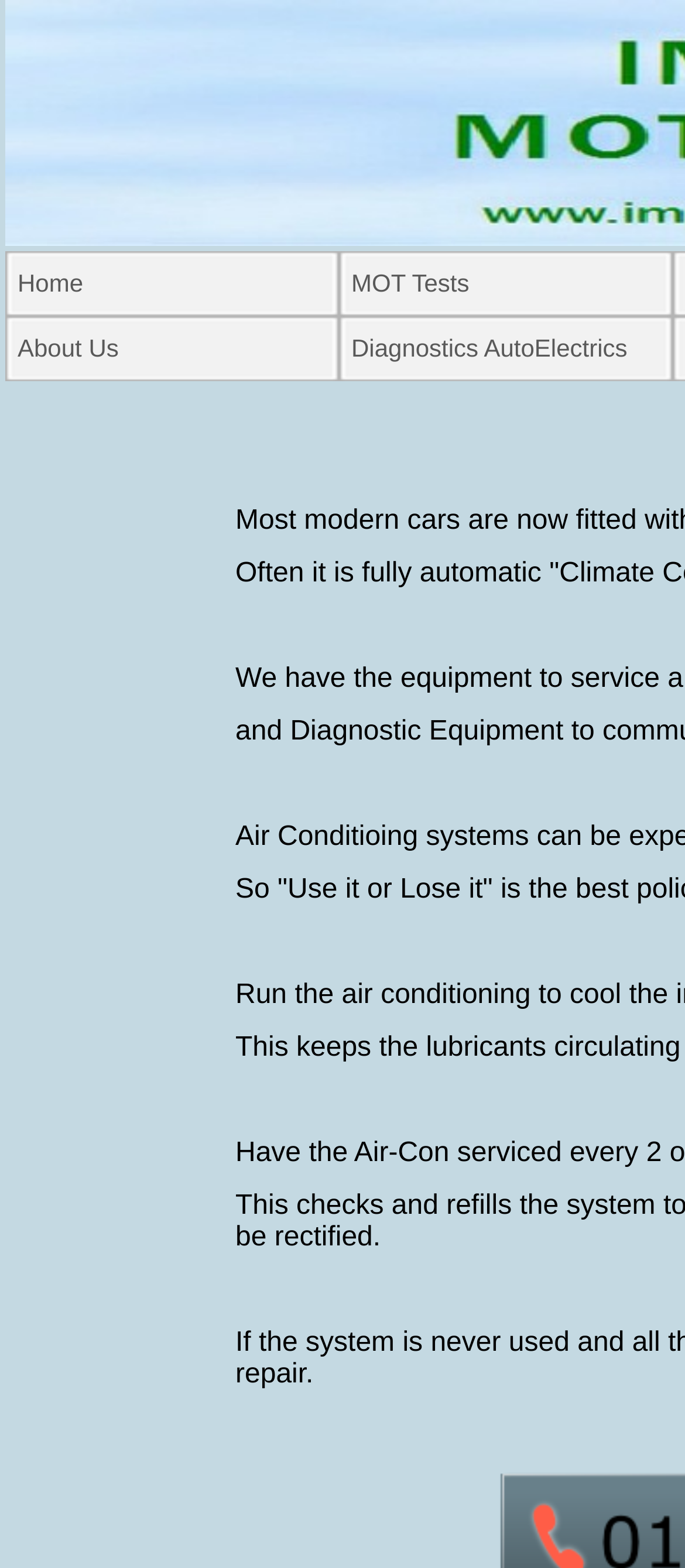Bounding box coordinates should be in the format (top-left x, top-left y, bottom-right x, bottom-right y) and all values should be floating point numbers between 0 and 1. Determine the bounding box coordinate for the UI element described as: MOT Tests

[0.495, 0.16, 0.982, 0.202]